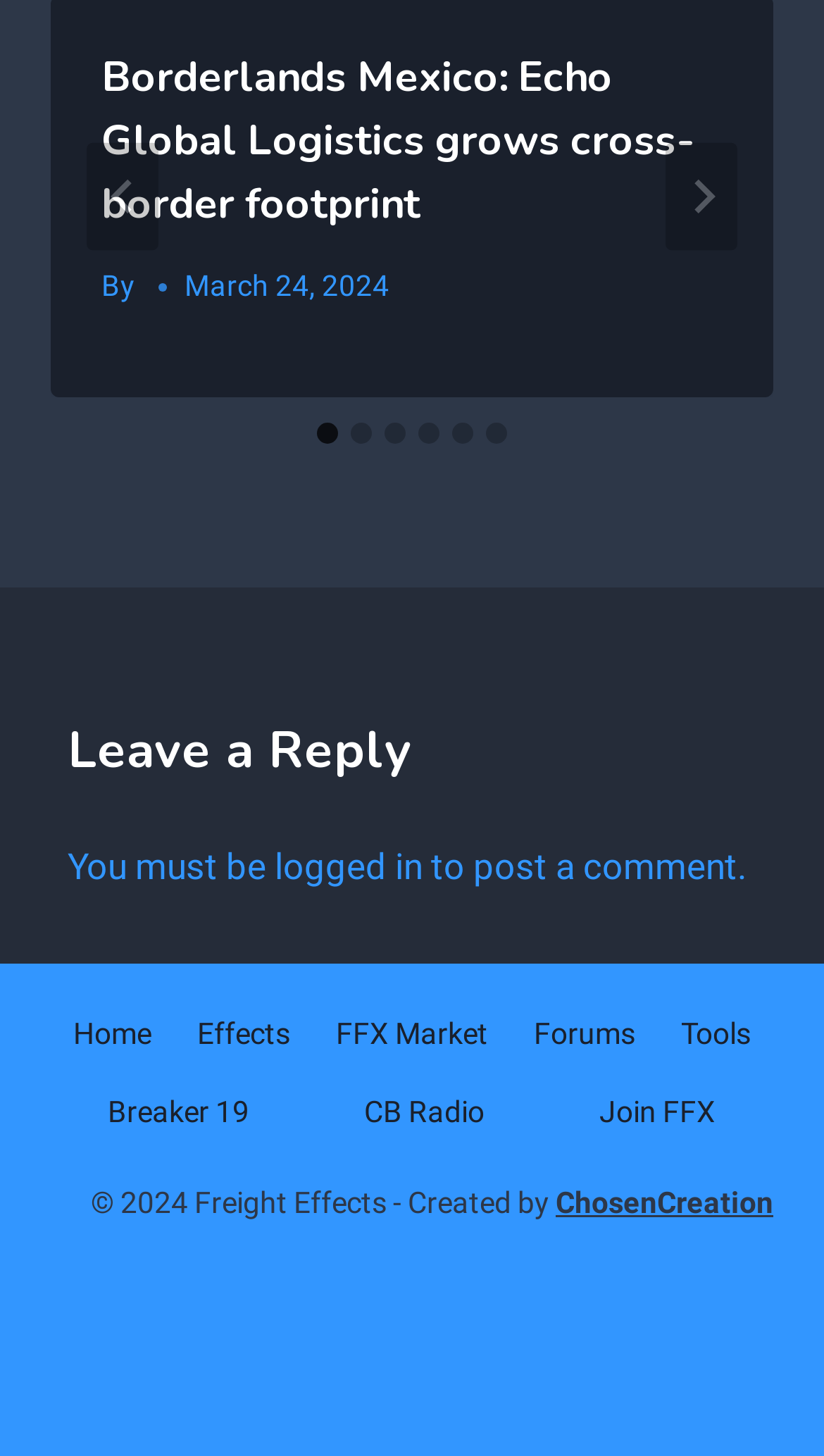Show the bounding box coordinates for the element that needs to be clicked to execute the following instruction: "Go to the 'Home' page". Provide the coordinates in the form of four float numbers between 0 and 1, i.e., [left, top, right, bottom].

[0.068, 0.684, 0.206, 0.737]